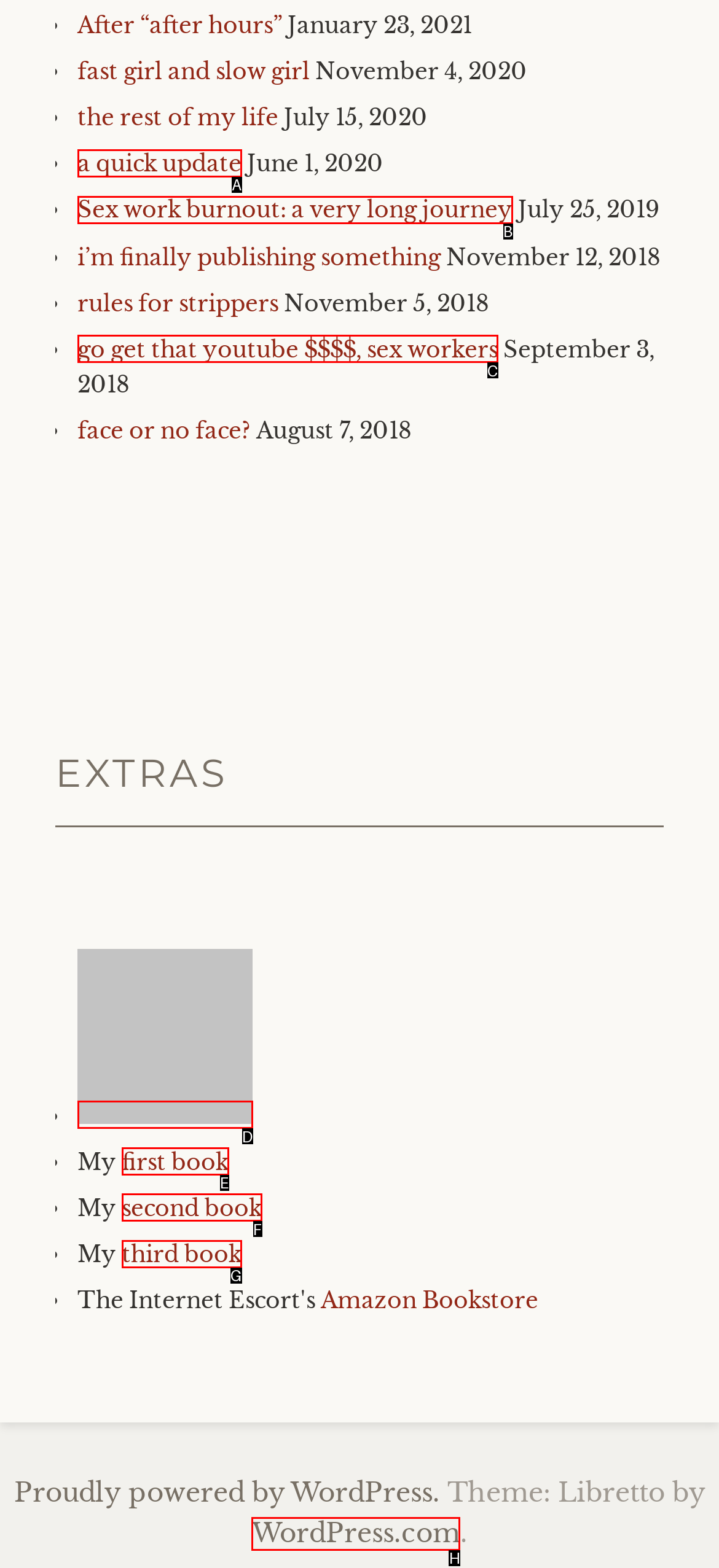Based on the element description: WordPress.com, choose the HTML element that matches best. Provide the letter of your selected option.

H